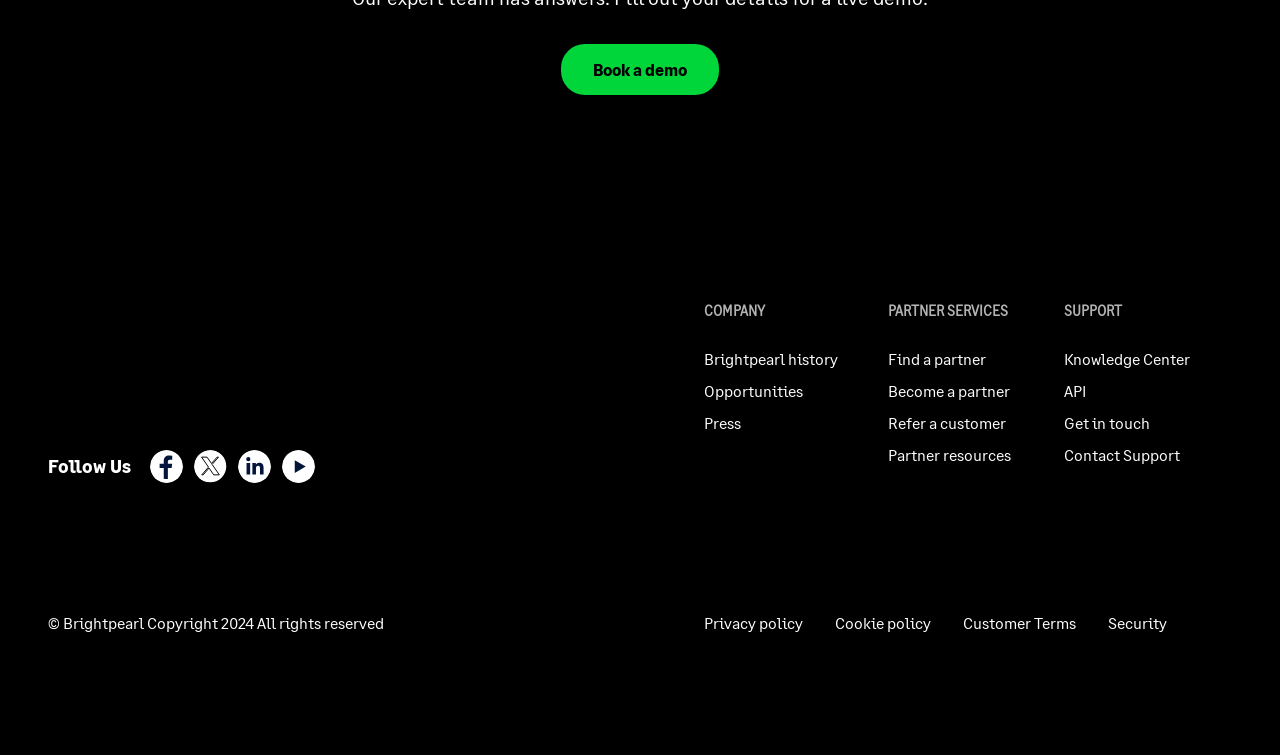How many links are there under the 'COMPANY' category?
Using the picture, provide a one-word or short phrase answer.

3